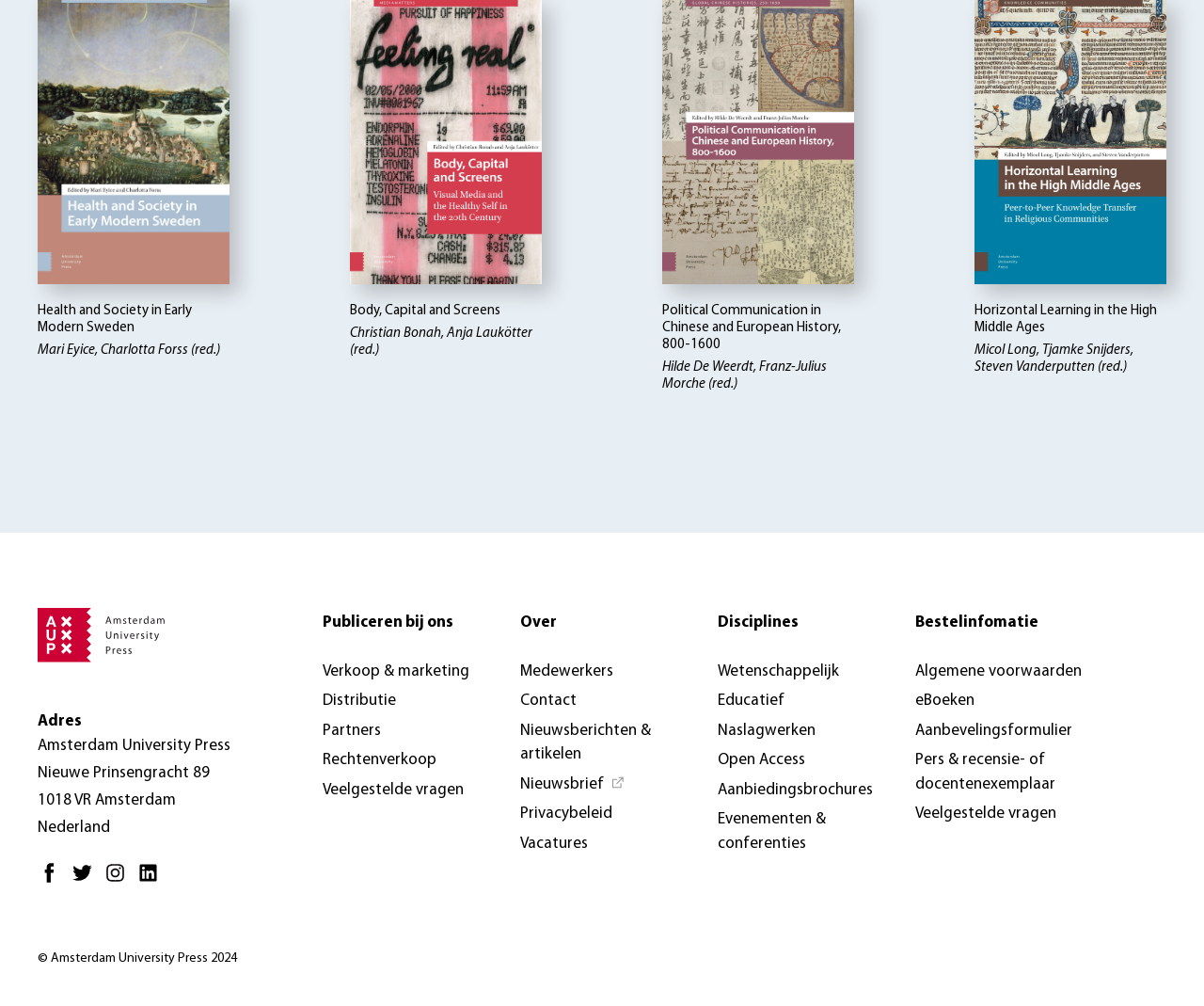Please identify the bounding box coordinates of the element's region that should be clicked to execute the following instruction: "View Disciplines". The bounding box coordinates must be four float numbers between 0 and 1, i.e., [left, top, right, bottom].

[0.594, 0.605, 0.666, 0.634]